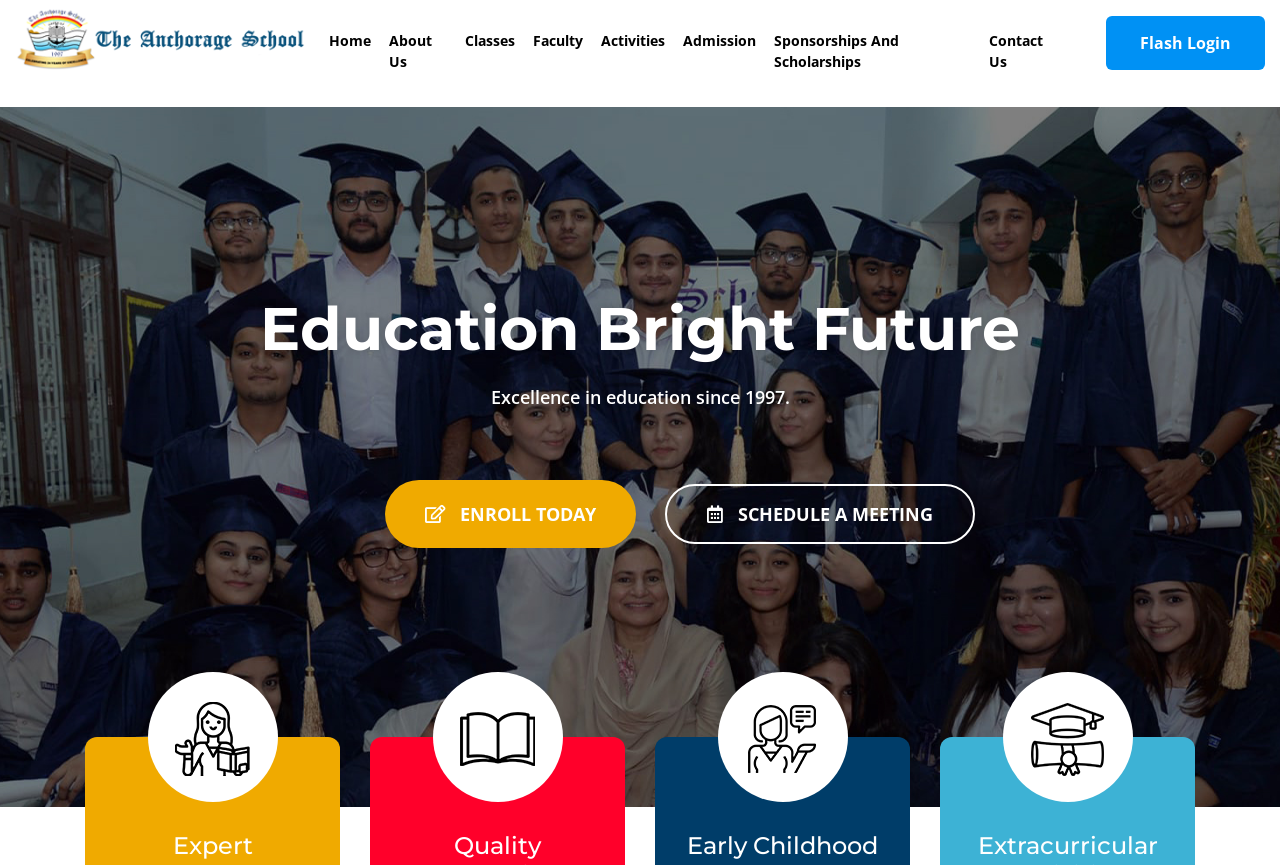Give a one-word or short-phrase answer to the following question: 
How many main navigation links are there?

8